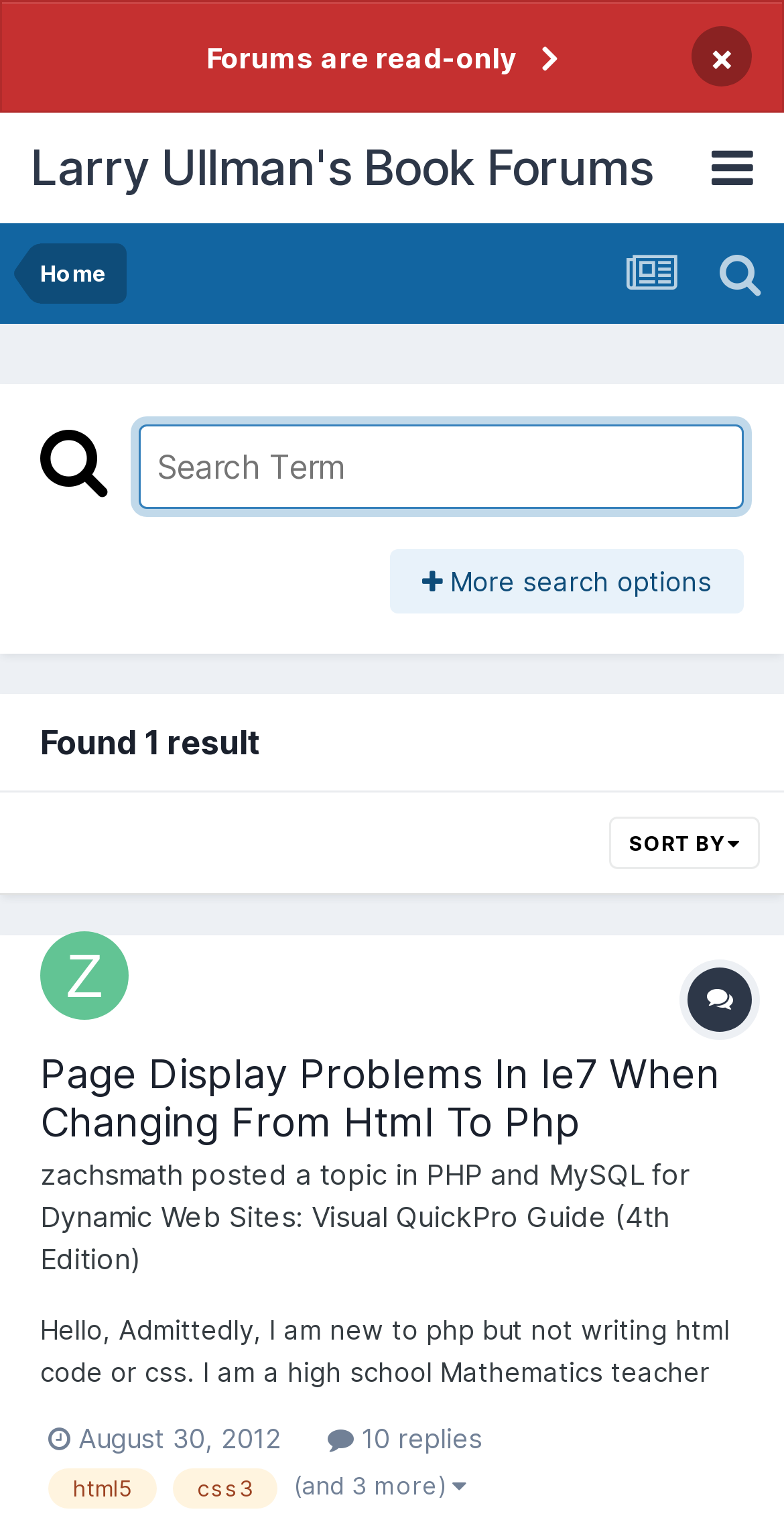Highlight the bounding box coordinates of the element you need to click to perform the following instruction: "Go to the homepage."

[0.051, 0.16, 0.136, 0.199]